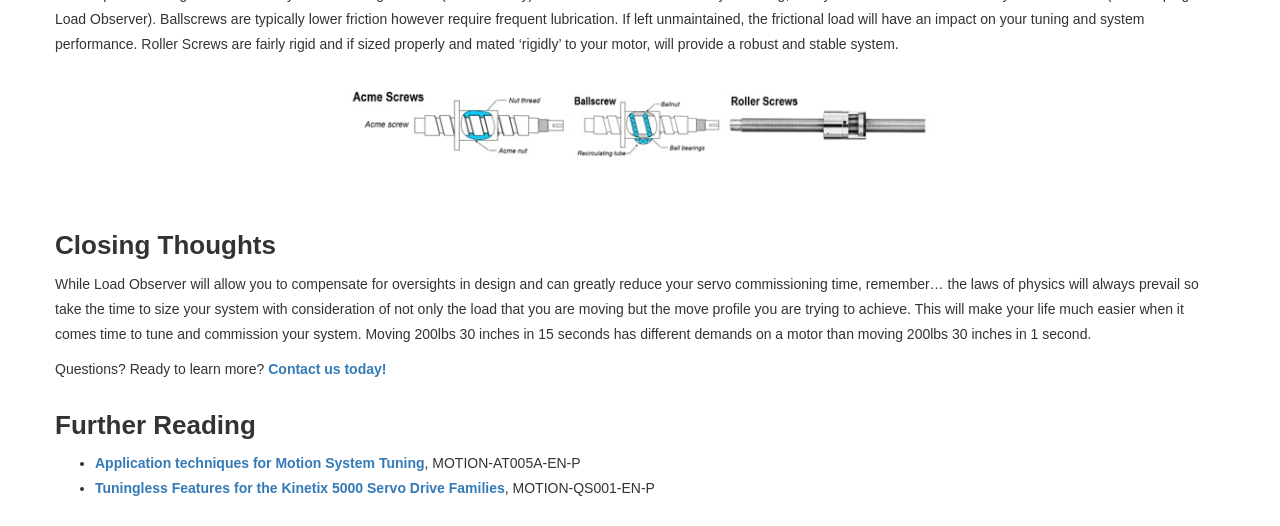What is the topic of the 'Closing Thoughts' section?
Provide a detailed answer to the question using information from the image.

The 'Closing Thoughts' section is located at the top of the webpage, and it discusses the importance of considering the laws of physics when designing and commissioning a servo system, highlighting the benefits of using Load Observer to reduce commissioning time.